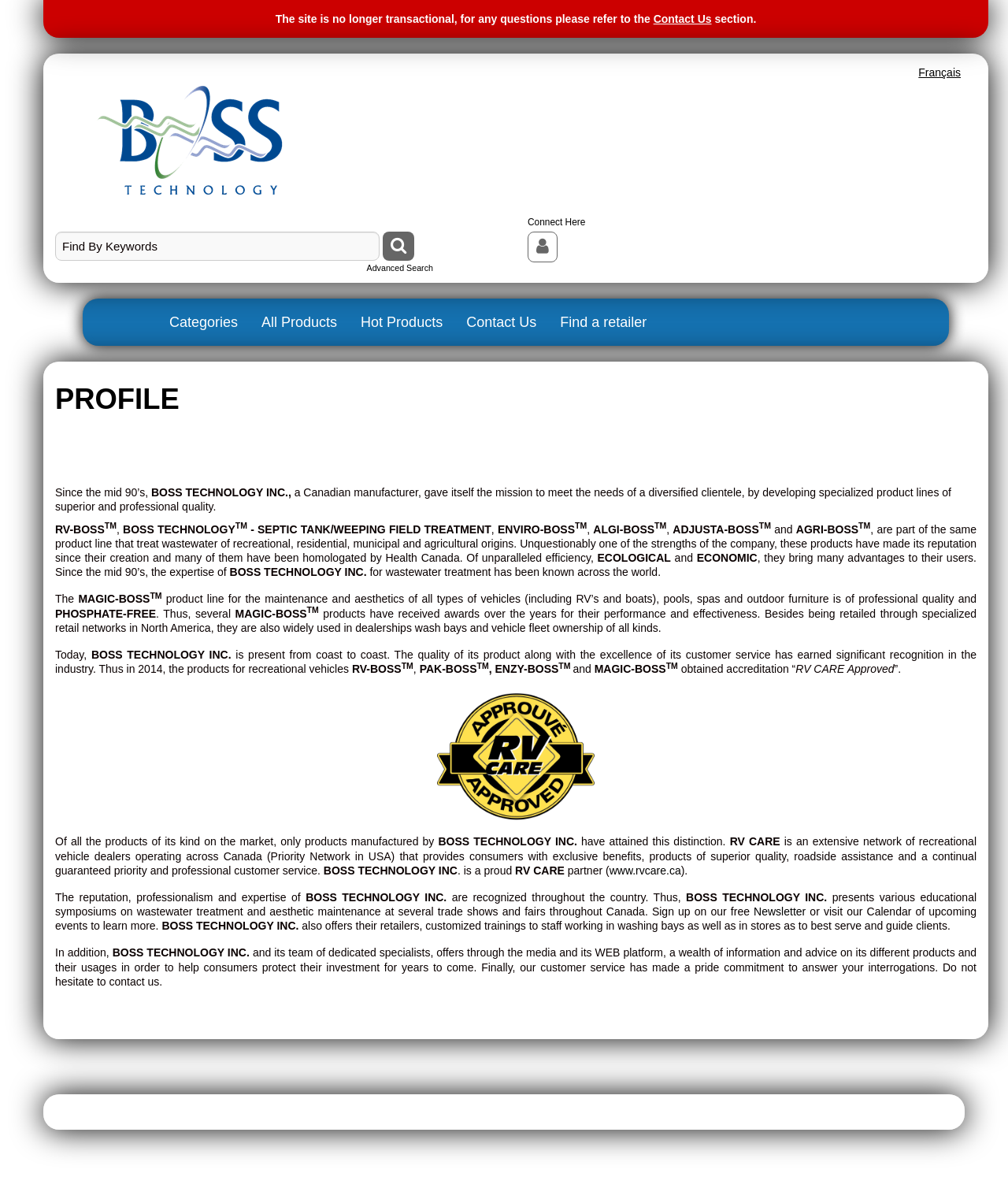Can you find the bounding box coordinates for the UI element given this description: "Find a retailer"? Provide the coordinates as four float numbers between 0 and 1: [left, top, right, bottom].

[0.548, 0.254, 0.649, 0.294]